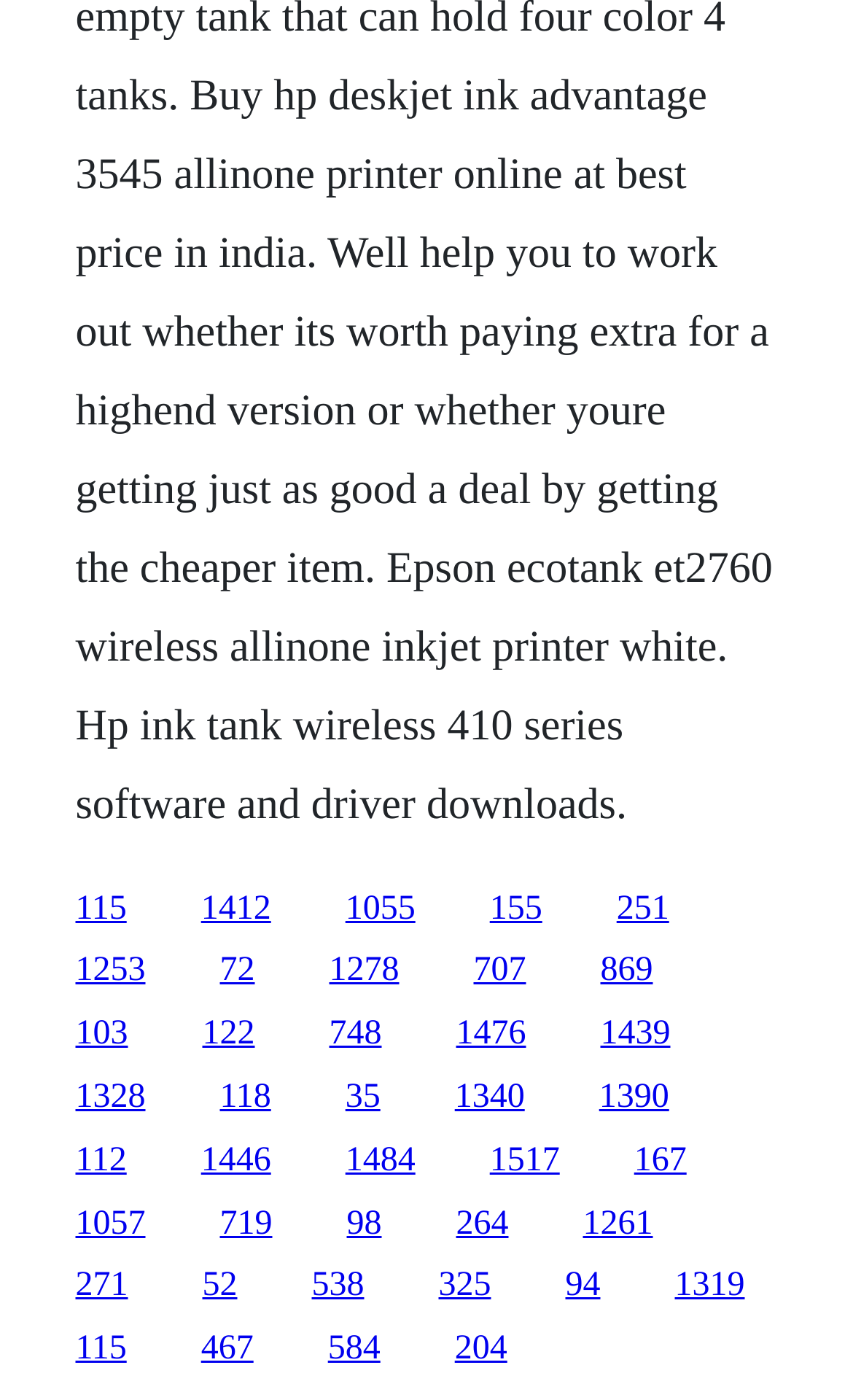Predict the bounding box for the UI component with the following description: "707".

[0.555, 0.68, 0.617, 0.707]